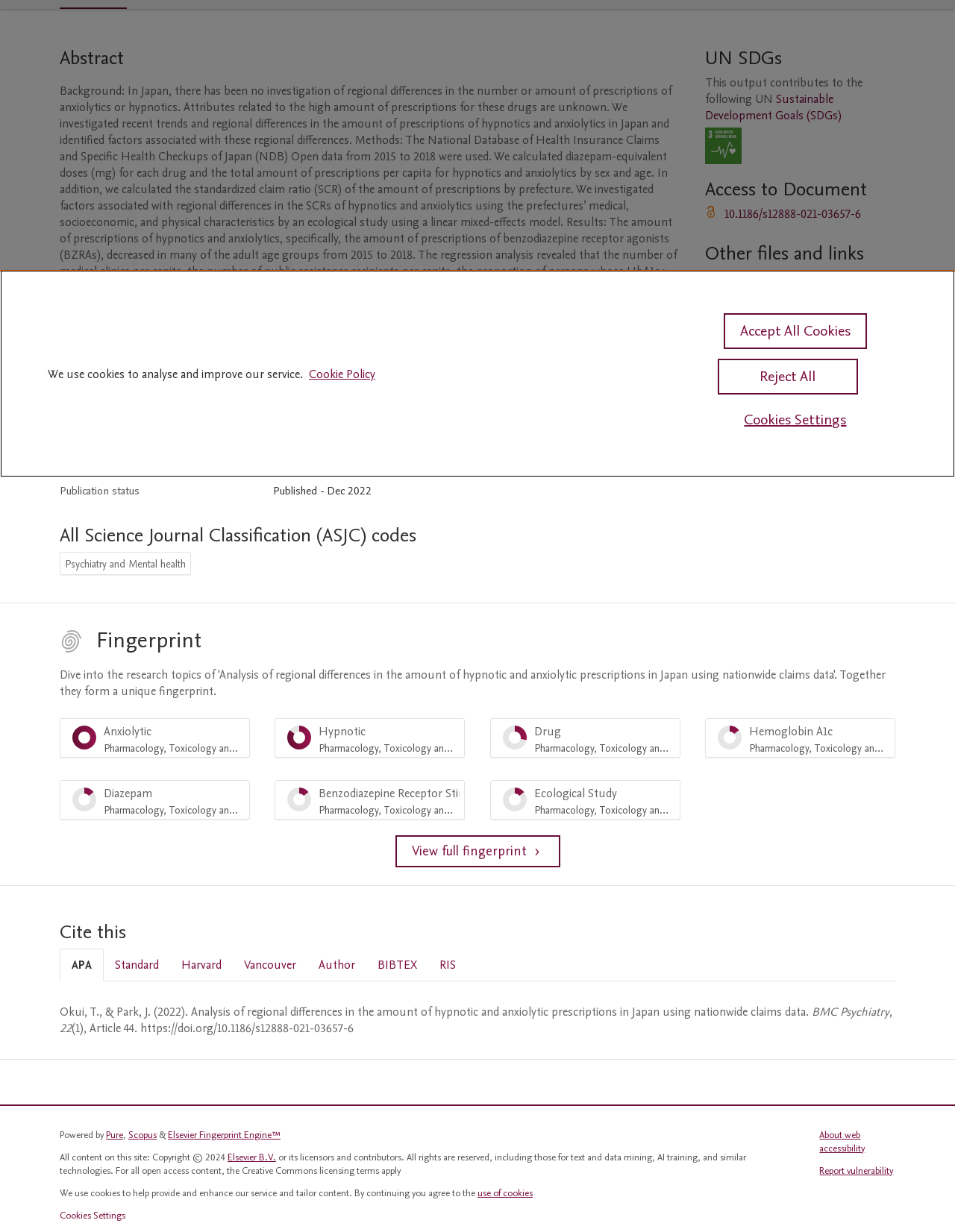Locate the bounding box coordinates of the UI element described by: "Elsevier B.V.". Provide the coordinates as four float numbers between 0 and 1, formatted as [left, top, right, bottom].

[0.238, 0.934, 0.289, 0.945]